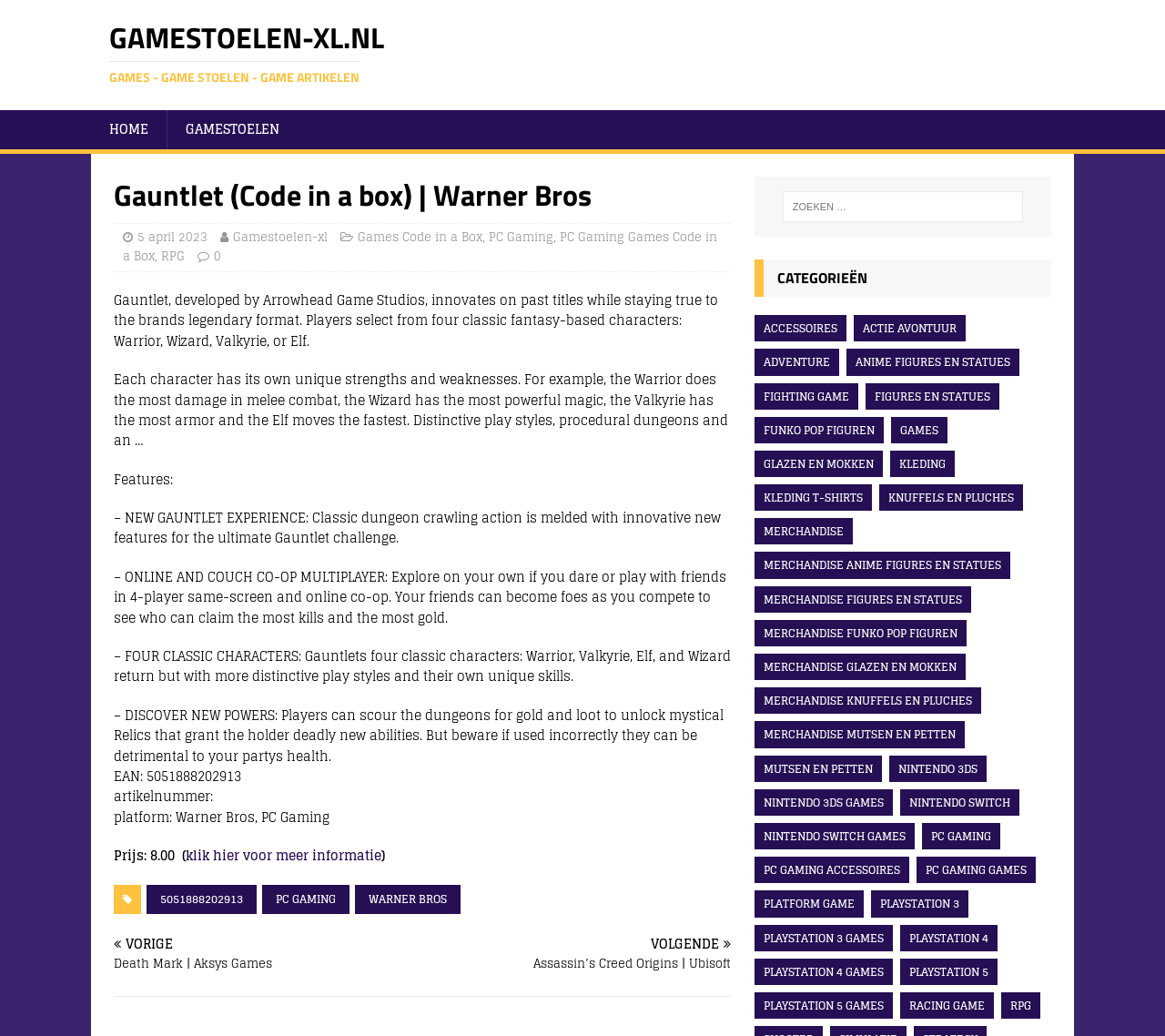Please specify the bounding box coordinates of the element that should be clicked to execute the given instruction: 'Check the price of the 'Gauntlet' game'. Ensure the coordinates are four float numbers between 0 and 1, expressed as [left, top, right, bottom].

[0.098, 0.815, 0.159, 0.837]